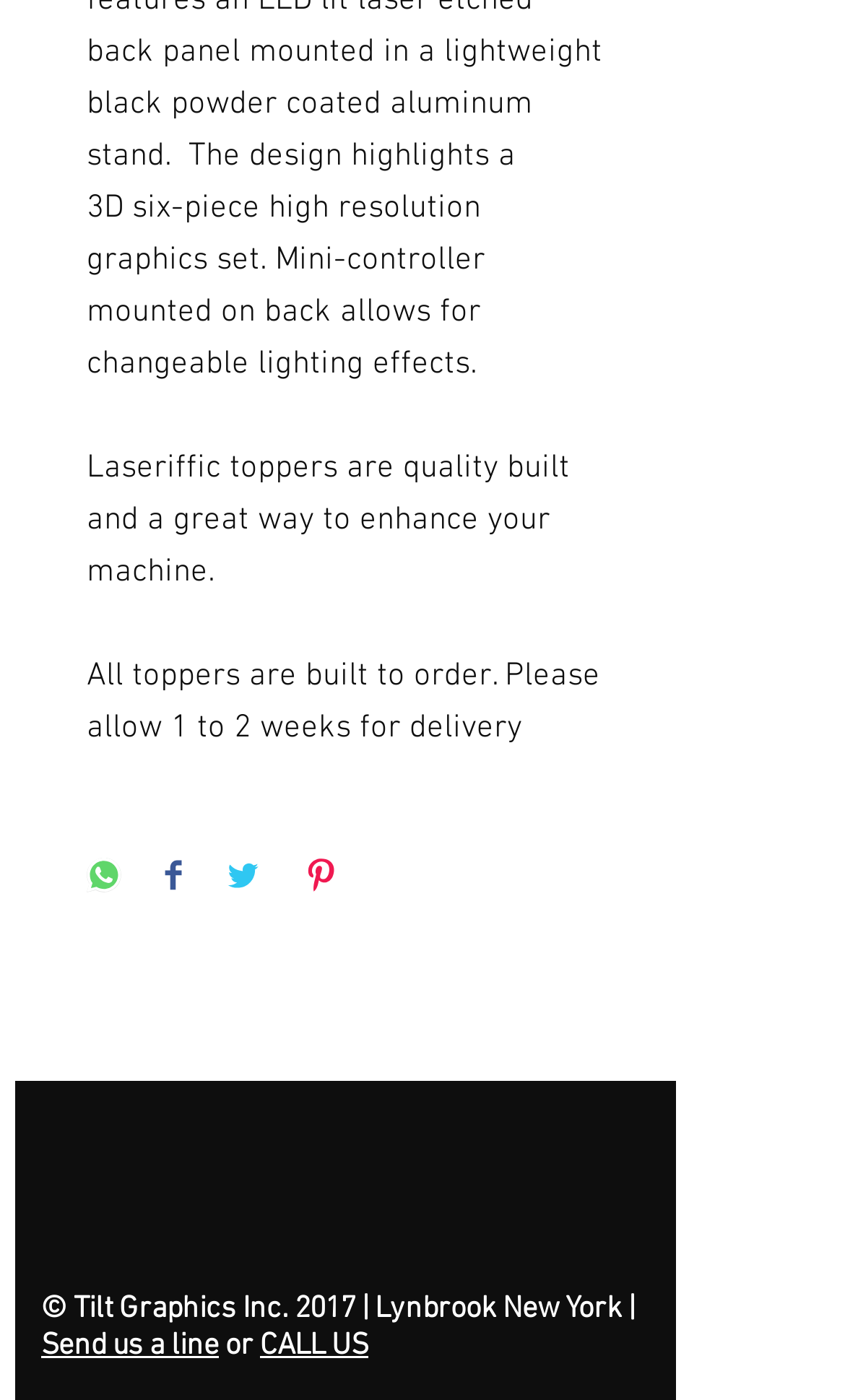Please identify the bounding box coordinates of the element I should click to complete this instruction: 'Share on WhatsApp'. The coordinates should be given as four float numbers between 0 and 1, like this: [left, top, right, bottom].

[0.103, 0.613, 0.144, 0.642]